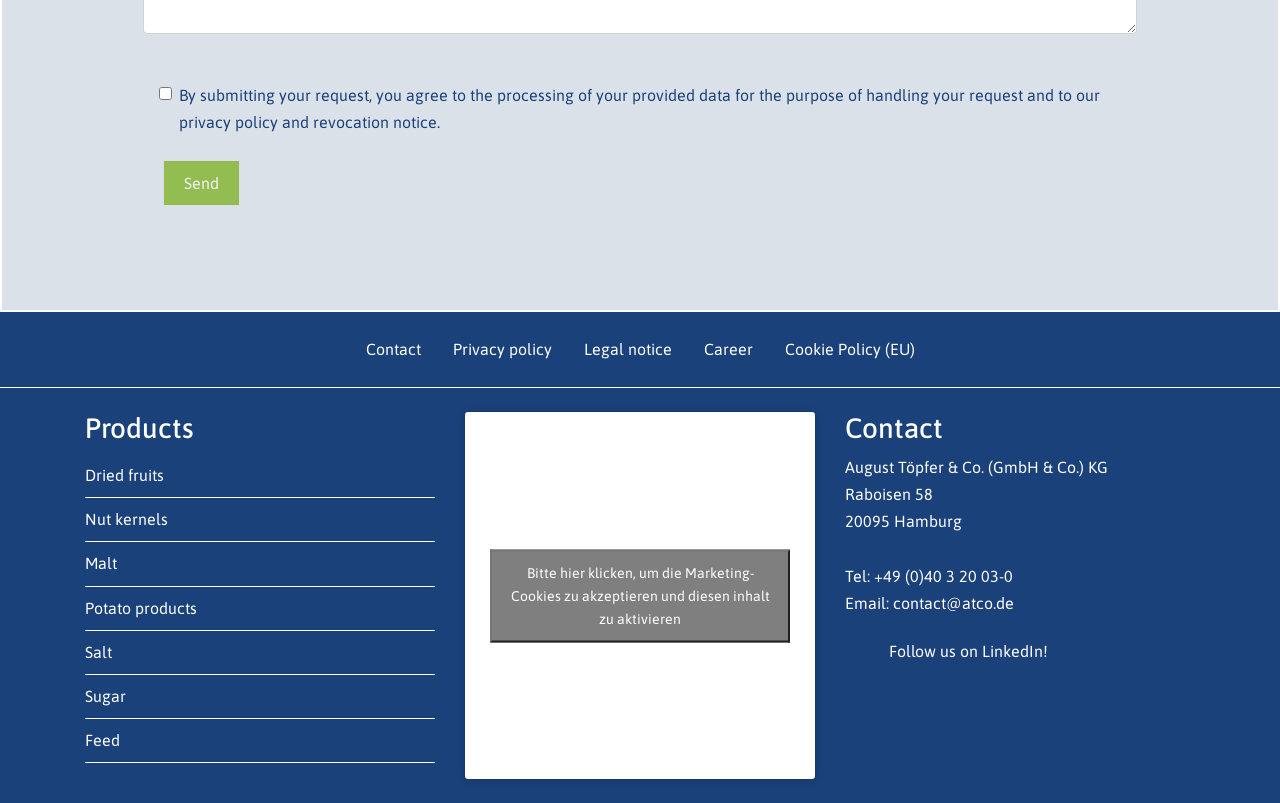What is the address of the company?
Please respond to the question thoroughly and include all relevant details.

I found the address by looking at the static text elements in the contact section, specifically the elements with the text 'Raboisen 58' and '20095 Hamburg'.